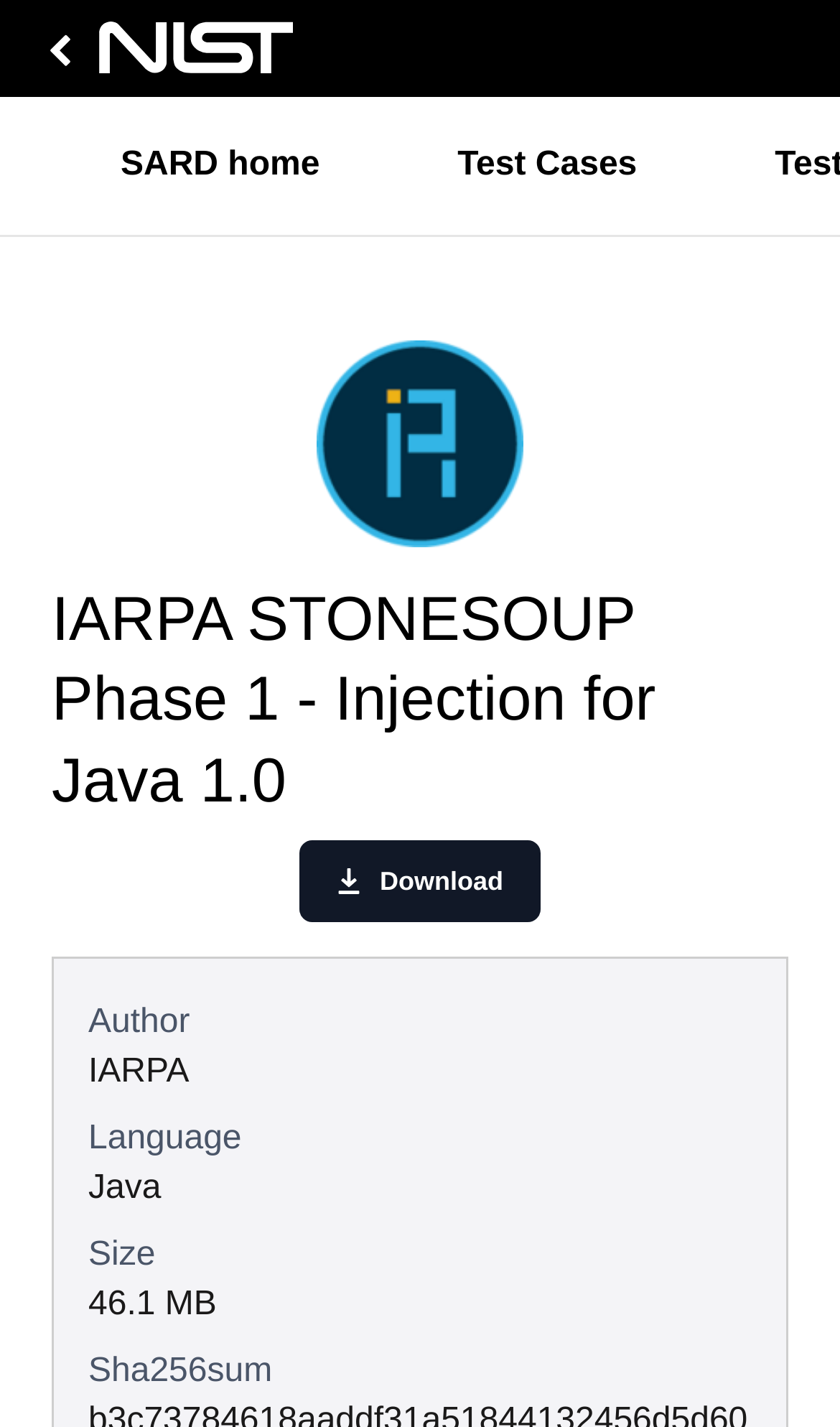Using the element description provided, determine the bounding box coordinates in the format (top-left x, top-left y, bottom-right x, bottom-right y). Ensure that all values are floating point numbers between 0 and 1. Element description: Download

[0.357, 0.589, 0.643, 0.647]